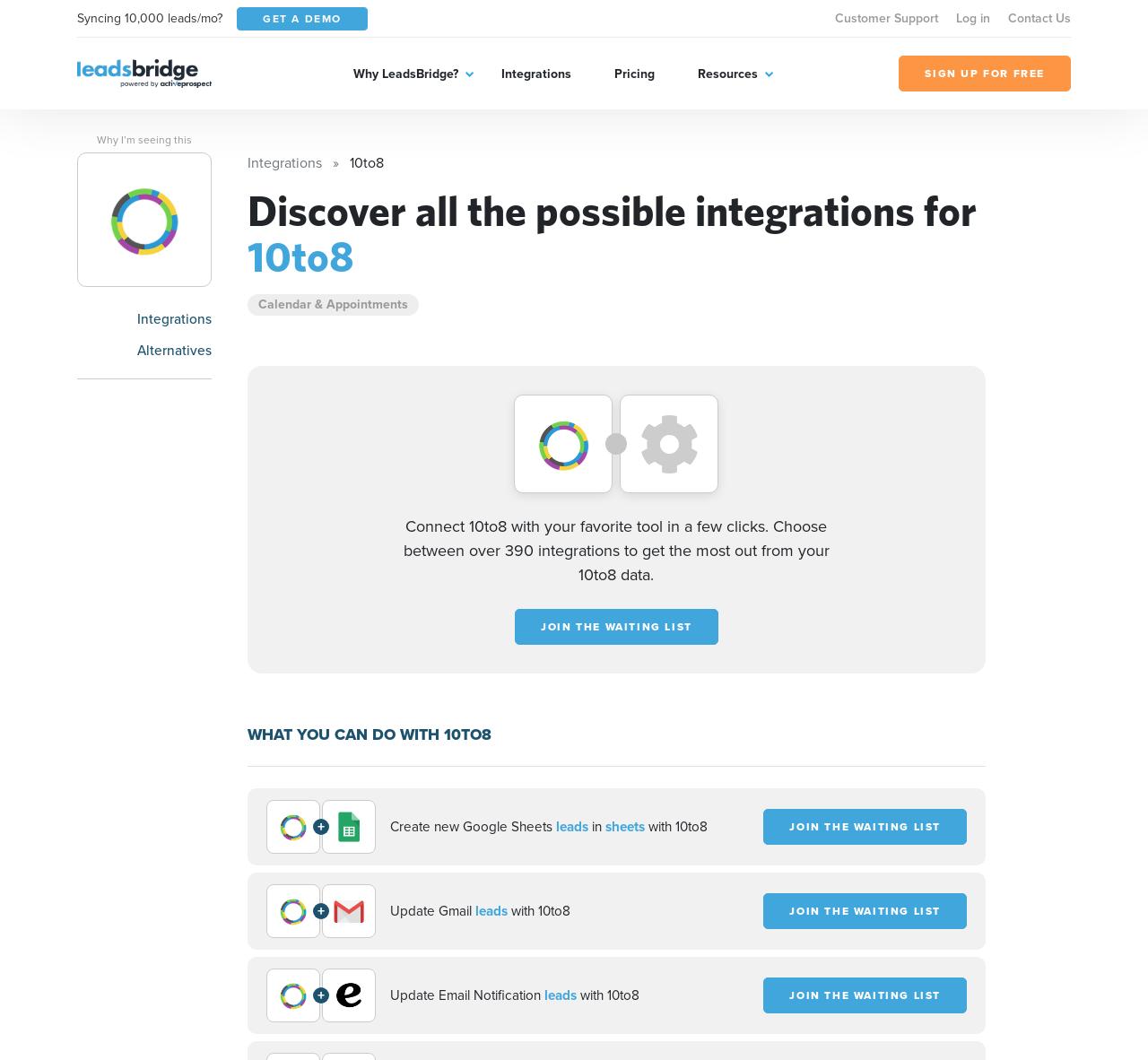Kindly determine the bounding box coordinates for the area that needs to be clicked to execute this instruction: "Explore integrations".

[0.436, 0.06, 0.497, 0.078]